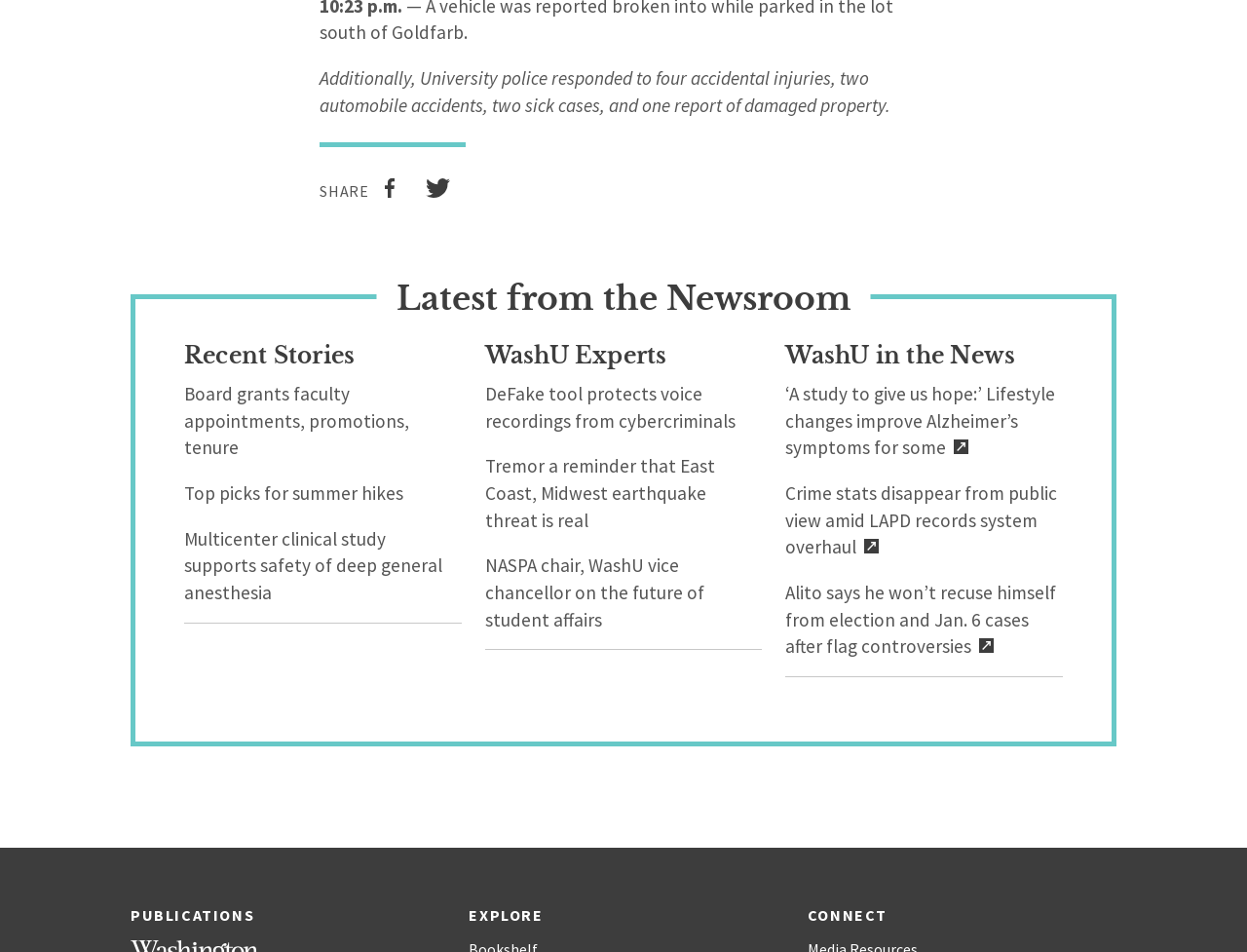Identify the bounding box coordinates of the clickable section necessary to follow the following instruction: "Share on facebook". The coordinates should be presented as four float numbers from 0 to 1, i.e., [left, top, right, bottom].

[0.296, 0.188, 0.329, 0.214]